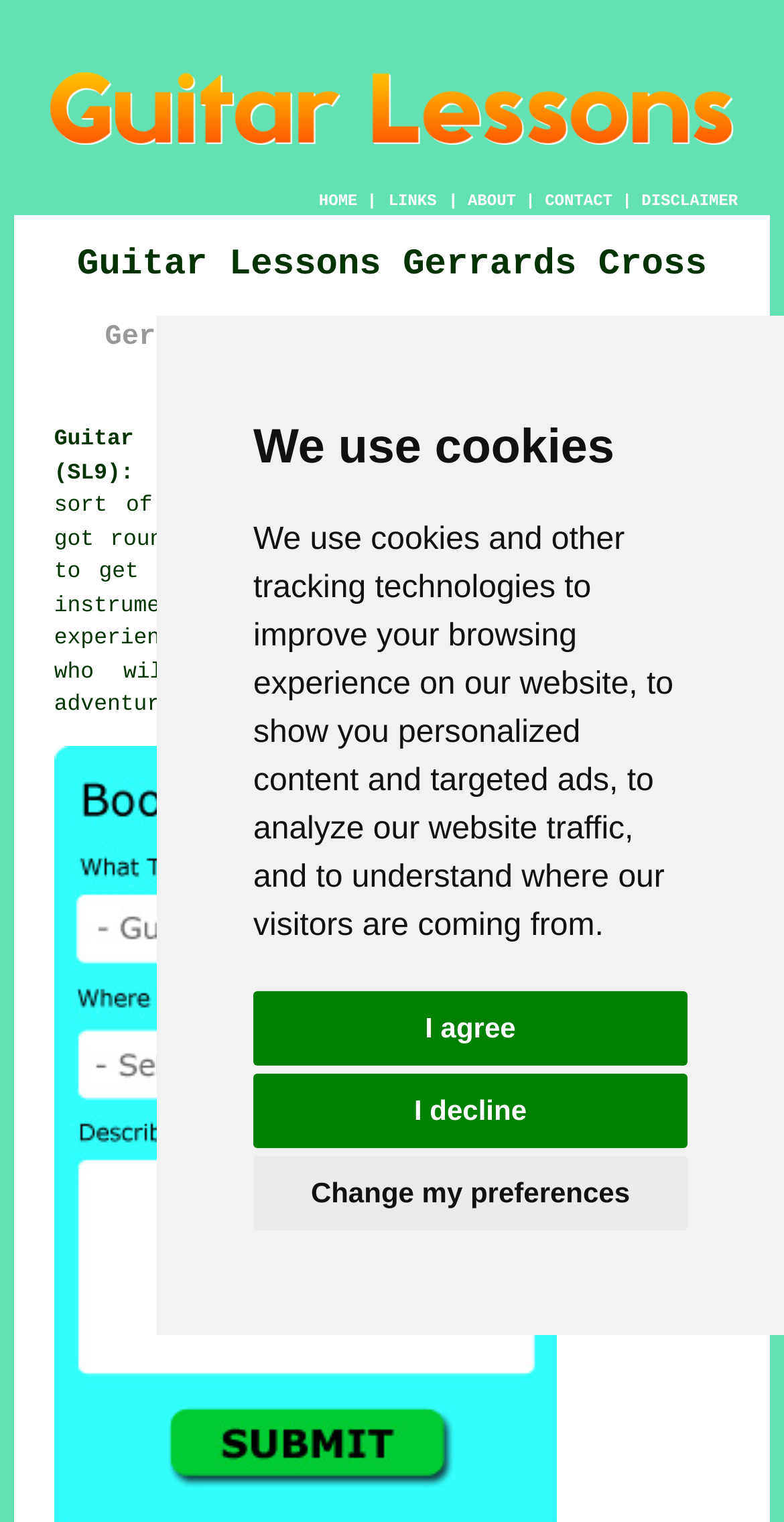Provide the bounding box coordinates for the specified HTML element described in this description: "I decline". The coordinates should be four float numbers ranging from 0 to 1, in the format [left, top, right, bottom].

[0.323, 0.705, 0.877, 0.754]